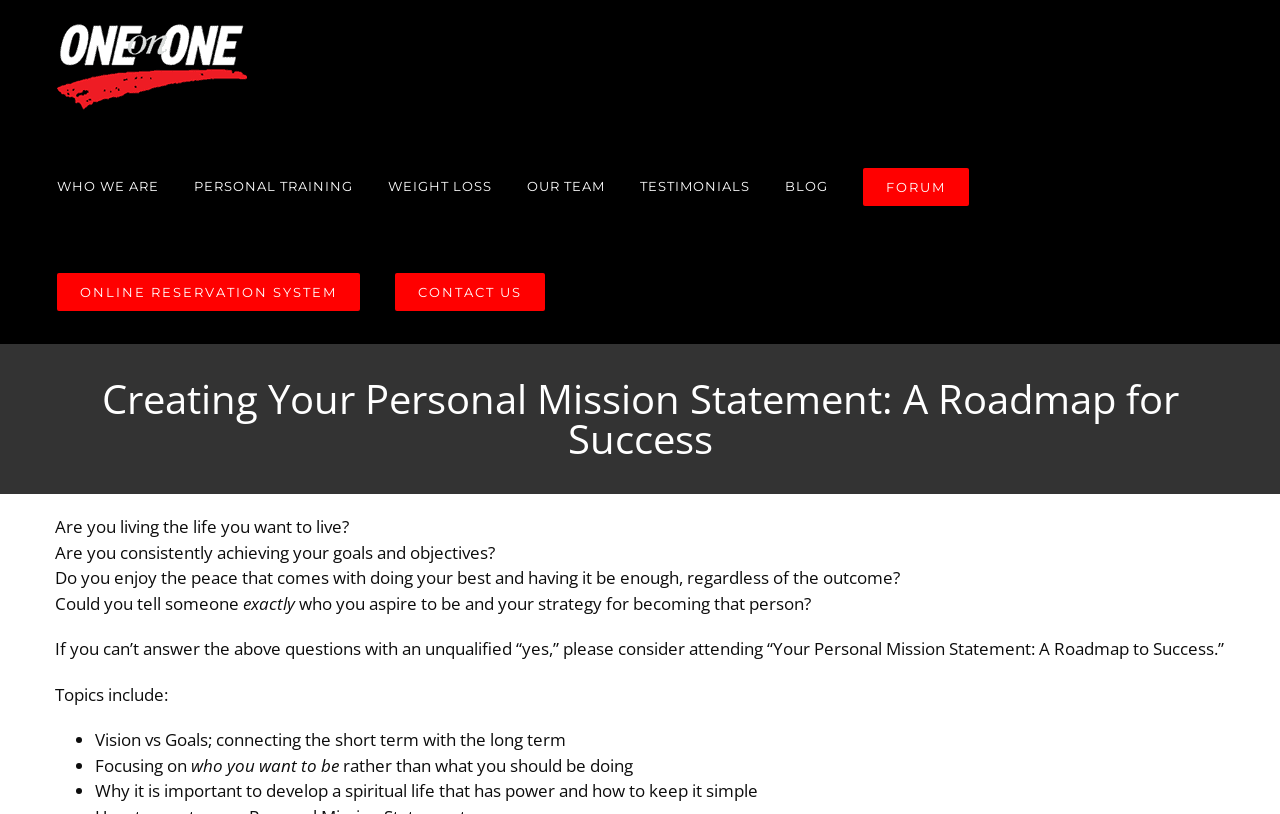Answer this question using a single word or a brief phrase:
What is the tone of the webpage?

Reflective